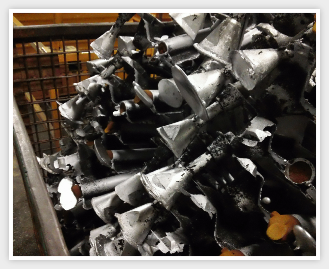Create an extensive caption that includes all significant details of the image.

The image depicts a substantial pile of hand-poured castings, showcasing the intricate and detailed designs typical of the casting process. These metallic components, likely produced through a permanent mold casting technique, are partially coated in a layer of residue, indicating their recent production and the inherent complexities involved in the casting process. The background hints at an industrial setting, emphasizing the operational nature of the workshop. This imagery aligns with the service offerings highlighted in the accompanying text, which describes the meticulous handling and crafting of castings to ensure precision and quality in production. The emphasis on hand-poured methods suggests a focus on control and care in the manufacturing process, essential for achieving high-quality results.